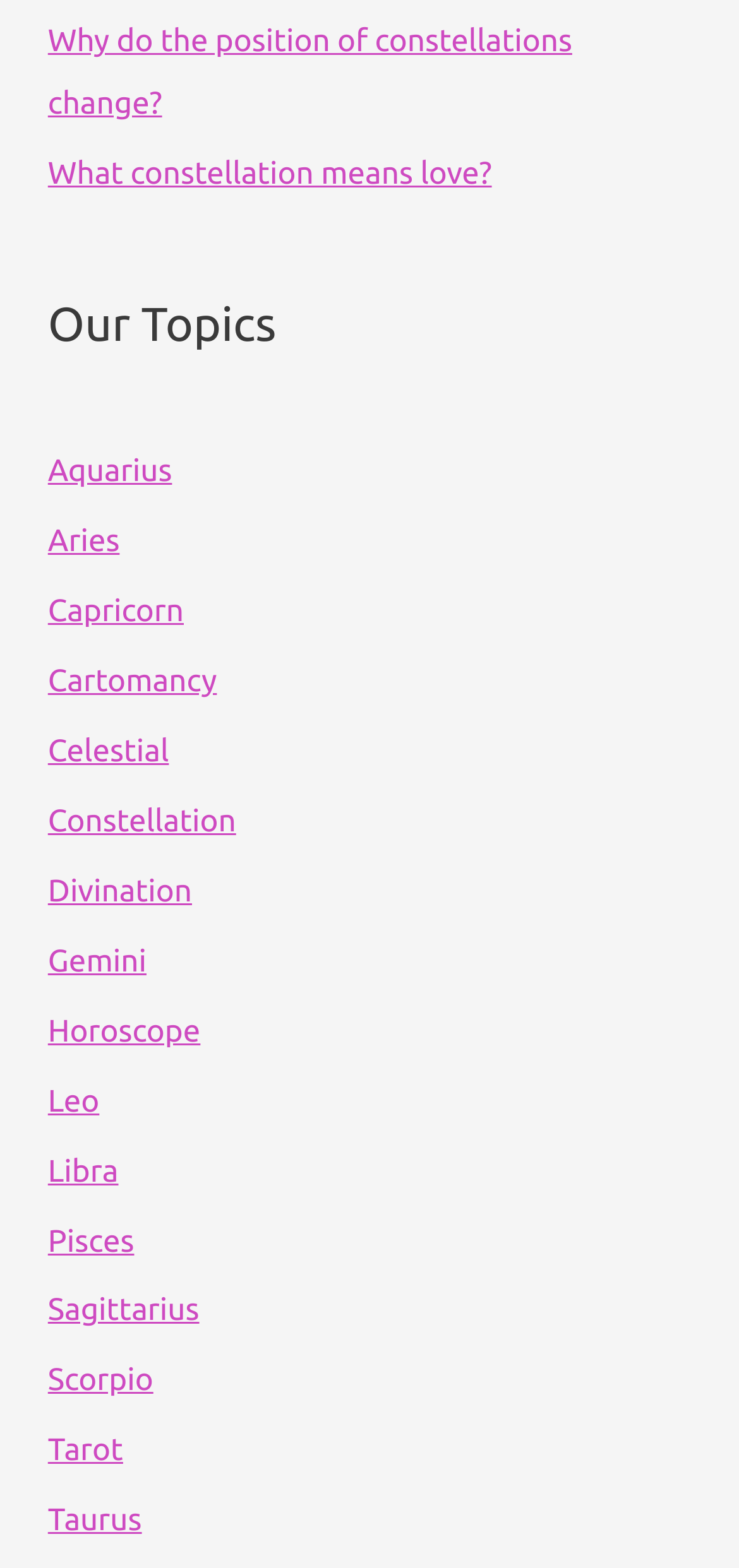What is the purpose of the 'Our Topics' heading?
Provide an in-depth and detailed explanation in response to the question.

The 'Our Topics' heading is placed above a list of links, which suggests that its purpose is to categorize or group the links together under a specific topic or category.